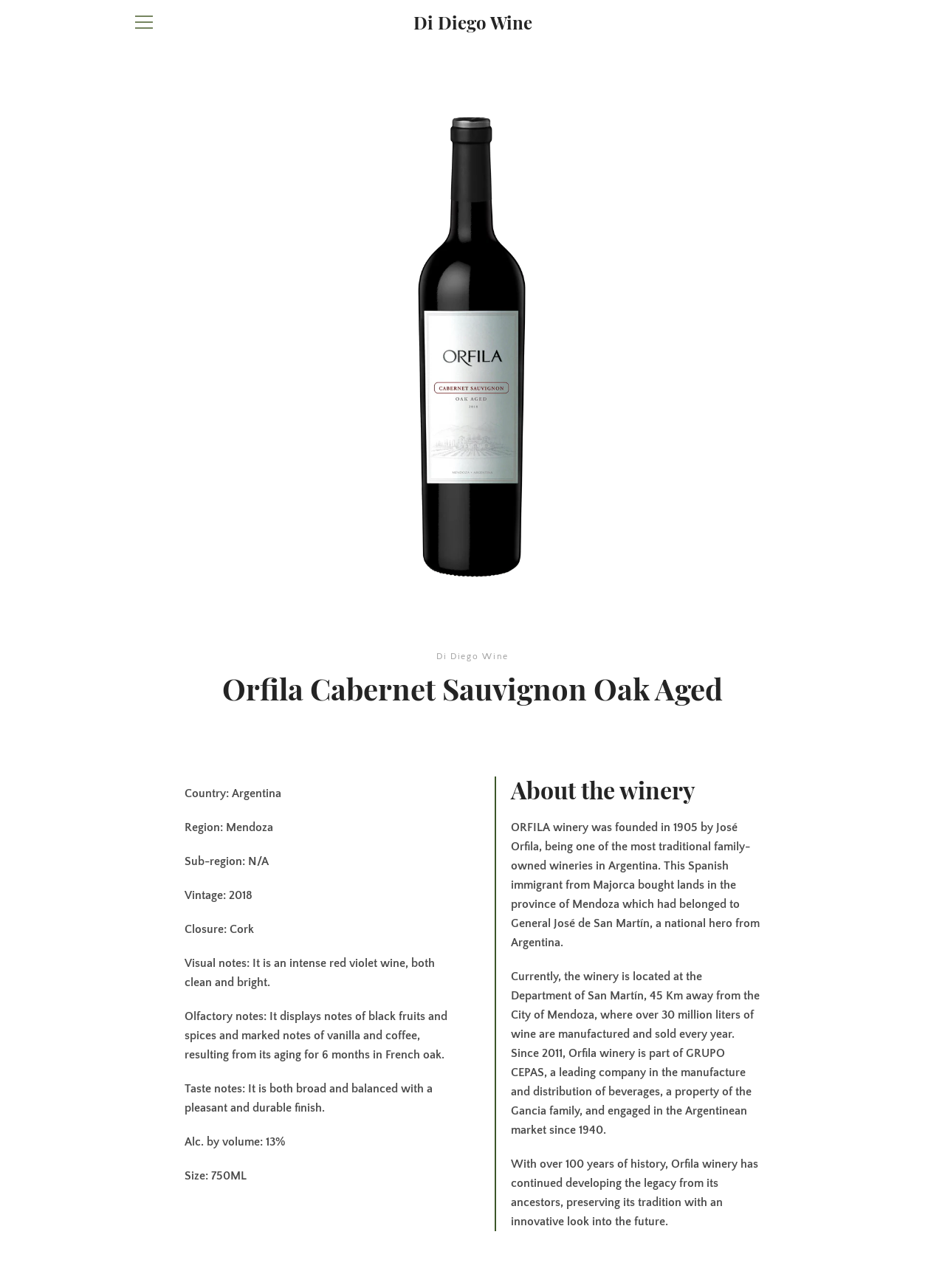Please locate the bounding box coordinates of the region I need to click to follow this instruction: "Contact us".

[0.304, 0.655, 0.367, 0.662]